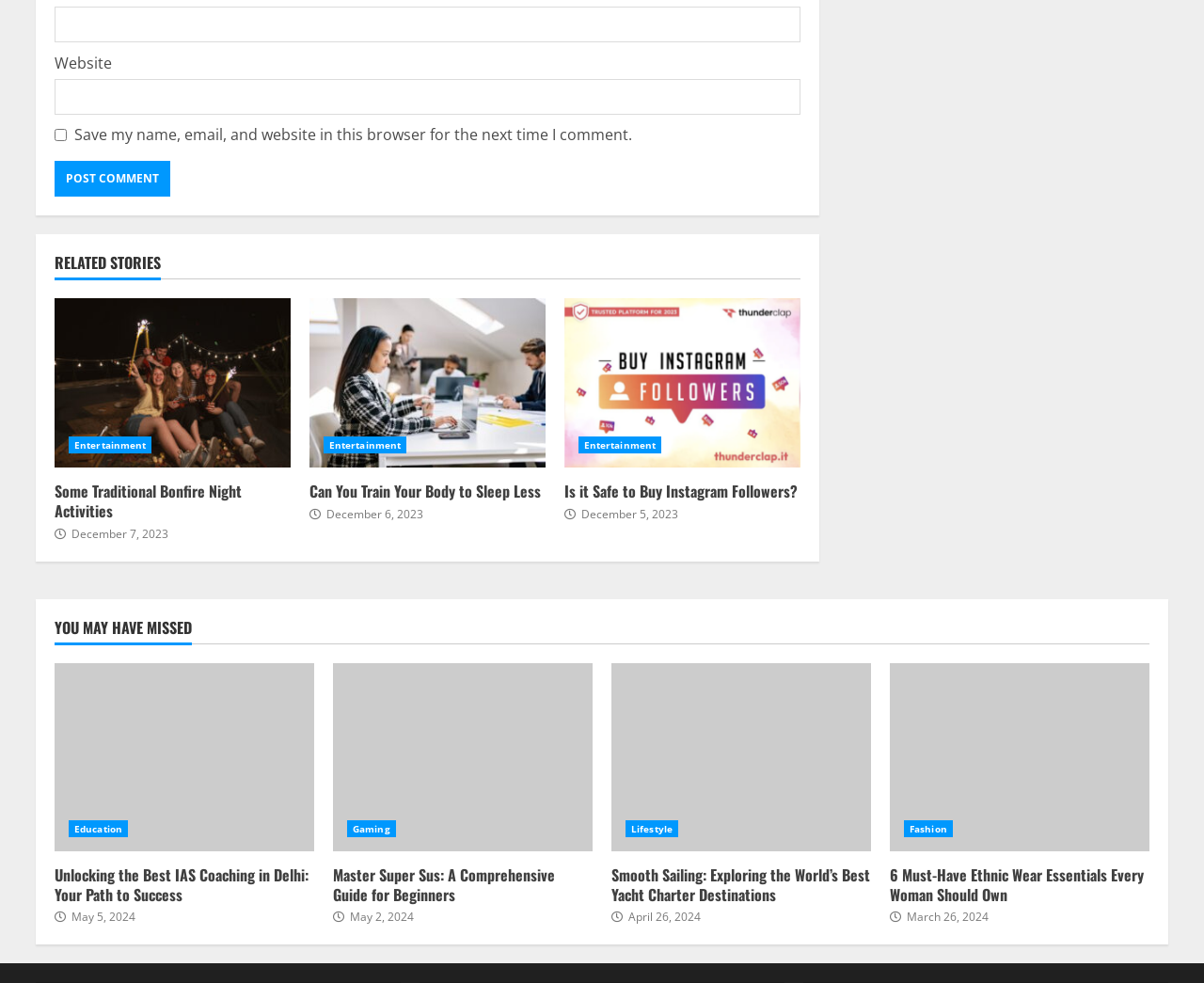What is the category of the article 'Unlocking the Best IAS Coaching in Delhi: Your Path to Success'?
Using the visual information from the image, give a one-word or short-phrase answer.

Education